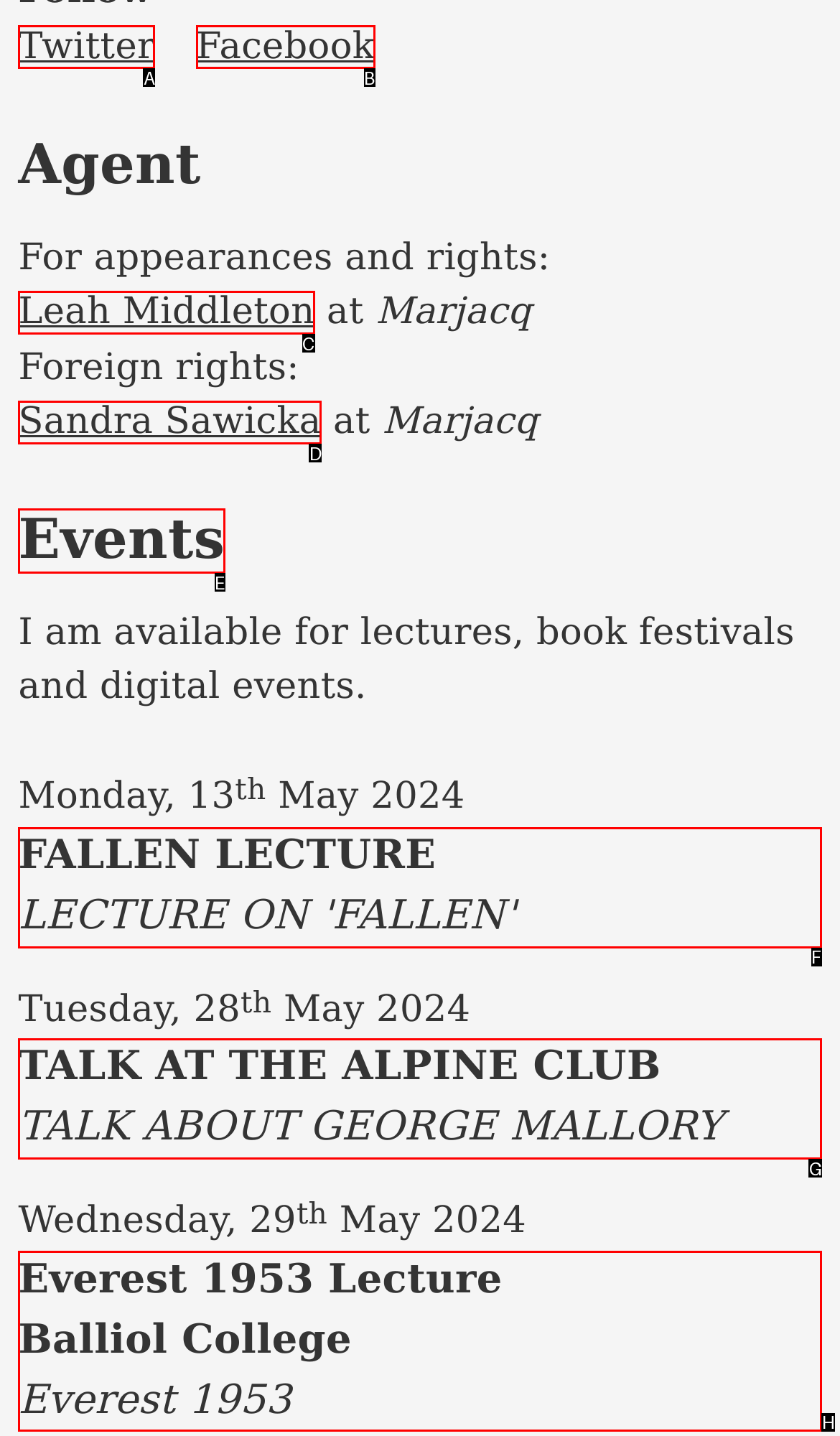Tell me the letter of the UI element to click in order to accomplish the following task: Read more about the FALLEN lecture
Answer with the letter of the chosen option from the given choices directly.

F